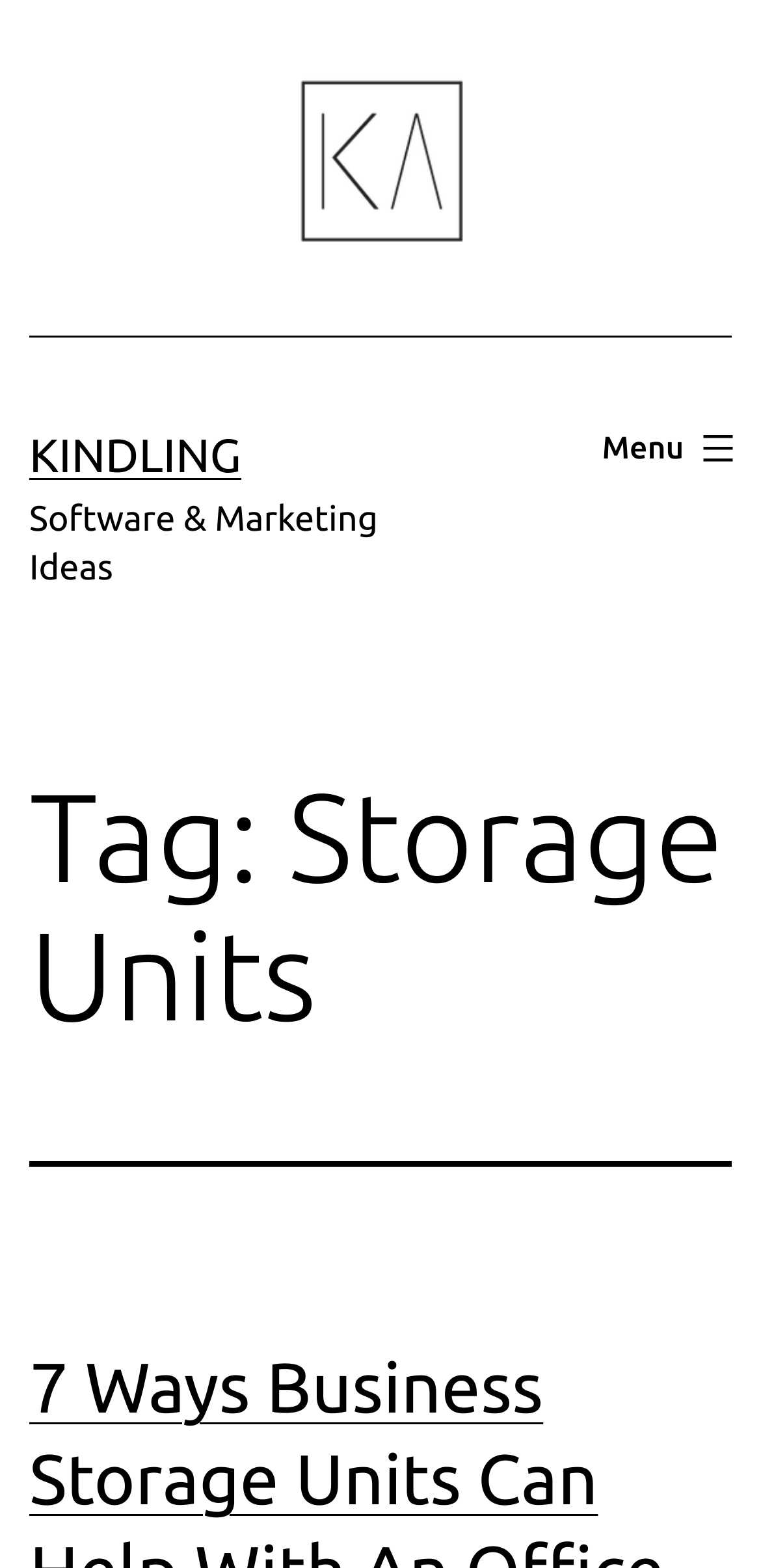Provide an in-depth description of the elements and layout of the webpage.

The webpage is about Storage Units and is related to Kindling. At the top center of the page, there is a link to the "KINDLING APP" accompanied by an image with the same name. Below this, on the left side, there is a link to "KINDLING" and a static text "Software & Marketing Ideas" positioned adjacent to it. 

On the top right side, there is a navigation menu labeled "Primary menu" with a button to expand or collapse it. When expanded, it controls the "primary-menu-list". 

Below the navigation menu, there is a header section that spans the entire width of the page. It contains a heading that reads "Tag: Storage Units", indicating that the page is categorized under the topic of Storage Units.